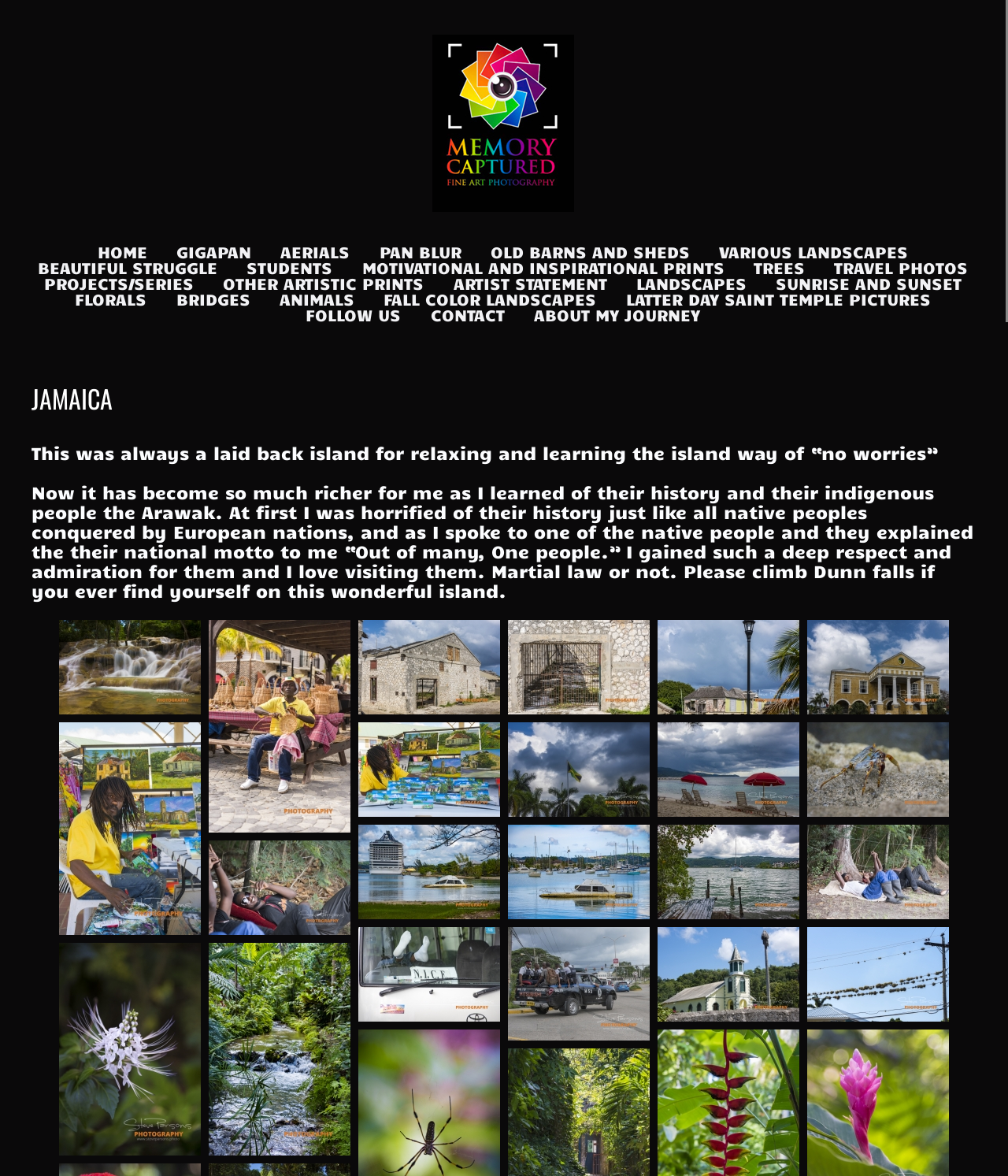Specify the bounding box coordinates of the area to click in order to follow the given instruction: "Call the phone number."

None